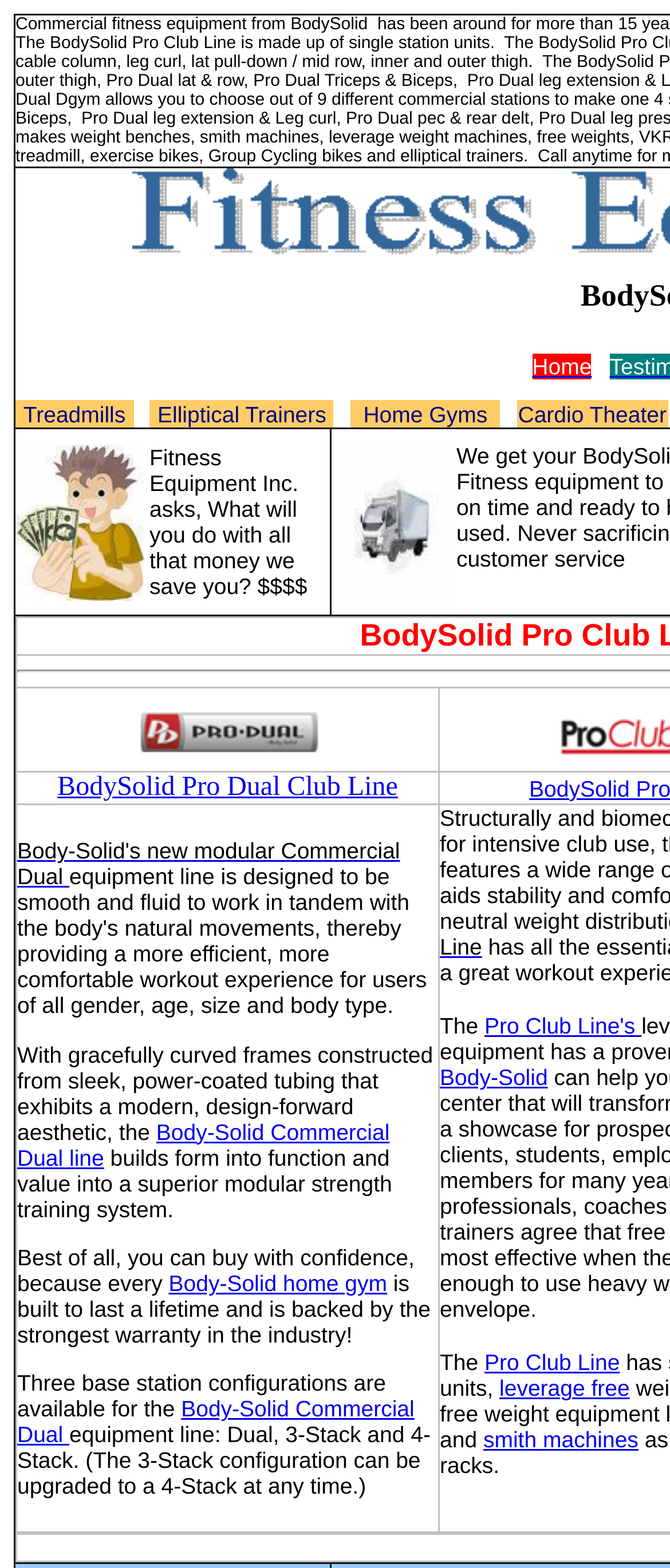What is the name of the commercial fitness equipment line?
Please analyze the image and answer the question with as much detail as possible.

I found a gridcell element with a link to 'BodySolid Pro Dual Club Line', which suggests that this is the name of the commercial fitness equipment line offered by the company.